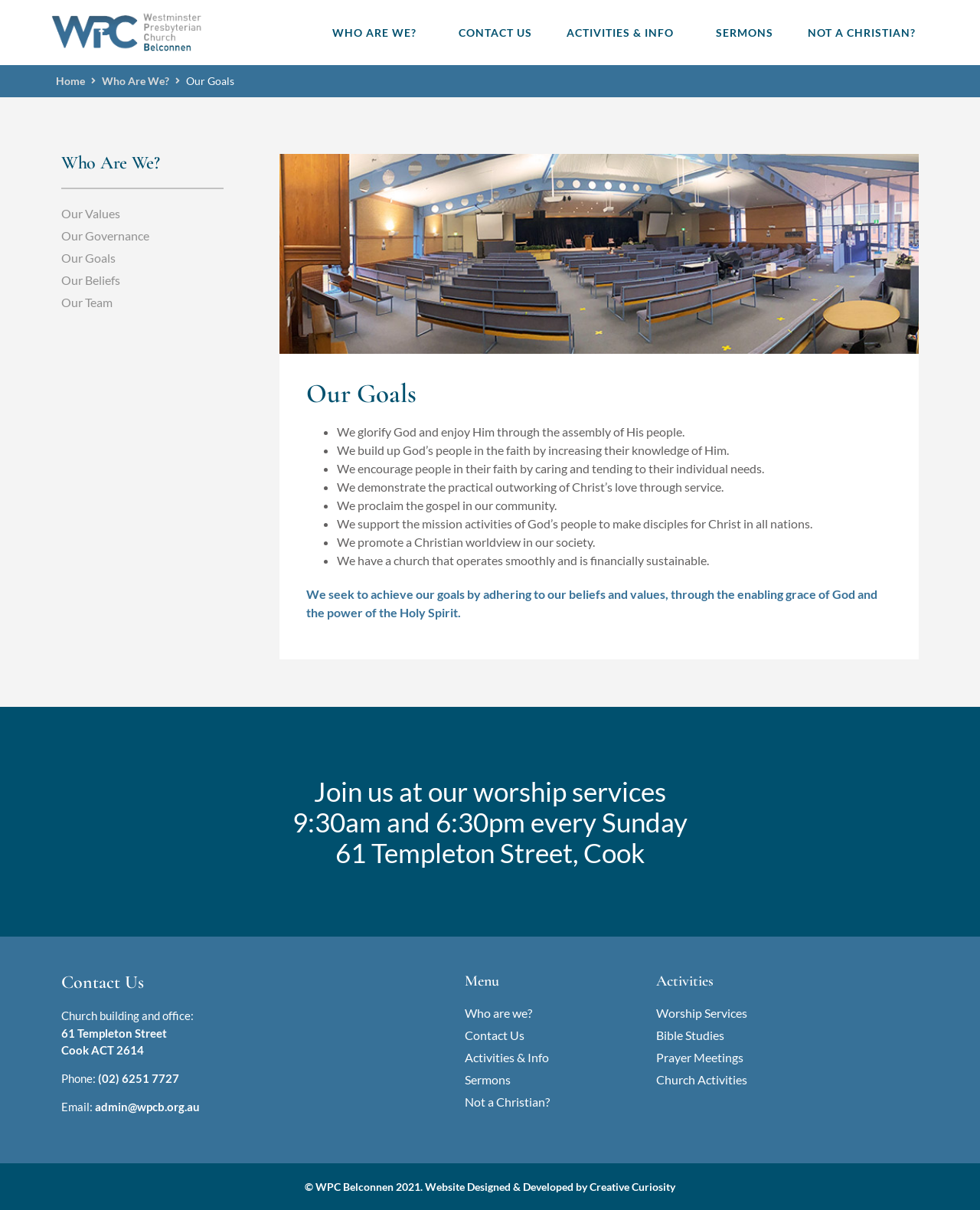Identify the bounding box coordinates of the area you need to click to perform the following instruction: "Check the church address".

[0.062, 0.834, 0.198, 0.845]